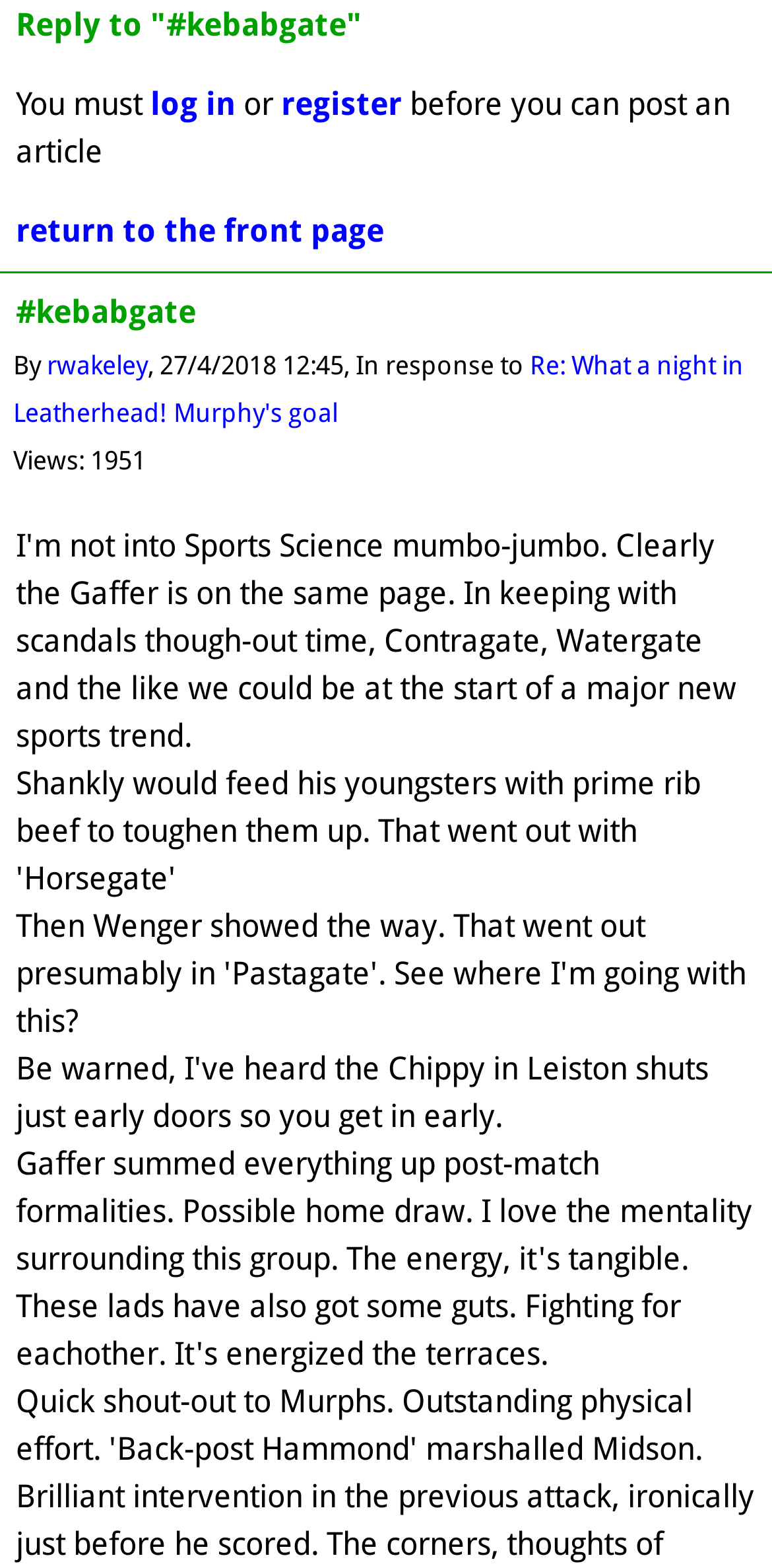Identify the bounding box of the UI element that matches this description: "The Answer is Always Pork".

None